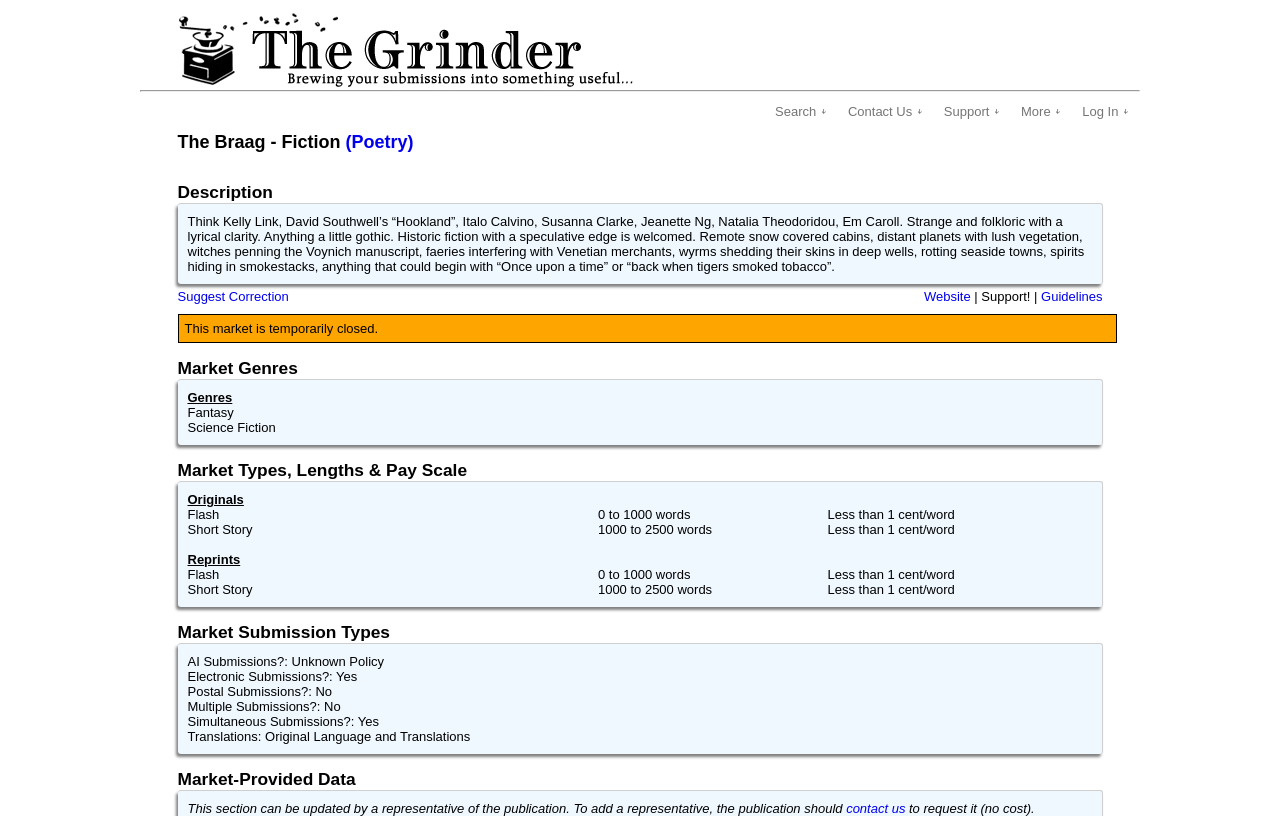Specify the bounding box coordinates of the region I need to click to perform the following instruction: "View the website". The coordinates must be four float numbers in the range of 0 to 1, i.e., [left, top, right, bottom].

[0.722, 0.355, 0.758, 0.373]